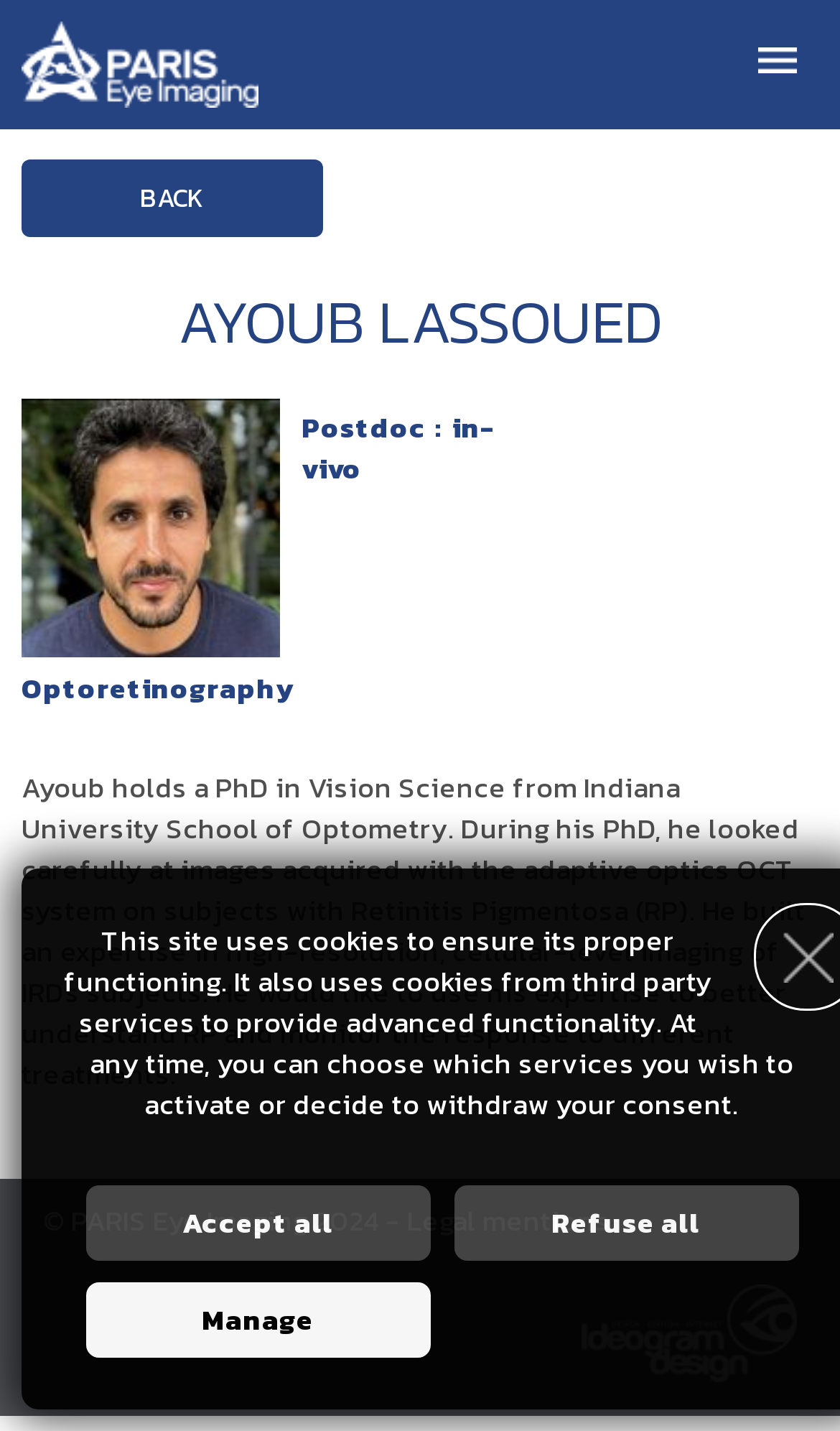Identify the bounding box for the UI element described as: "Refuse all". The coordinates should be four float numbers between 0 and 1, i.e., [left, top, right, bottom].

[0.54, 0.828, 0.95, 0.881]